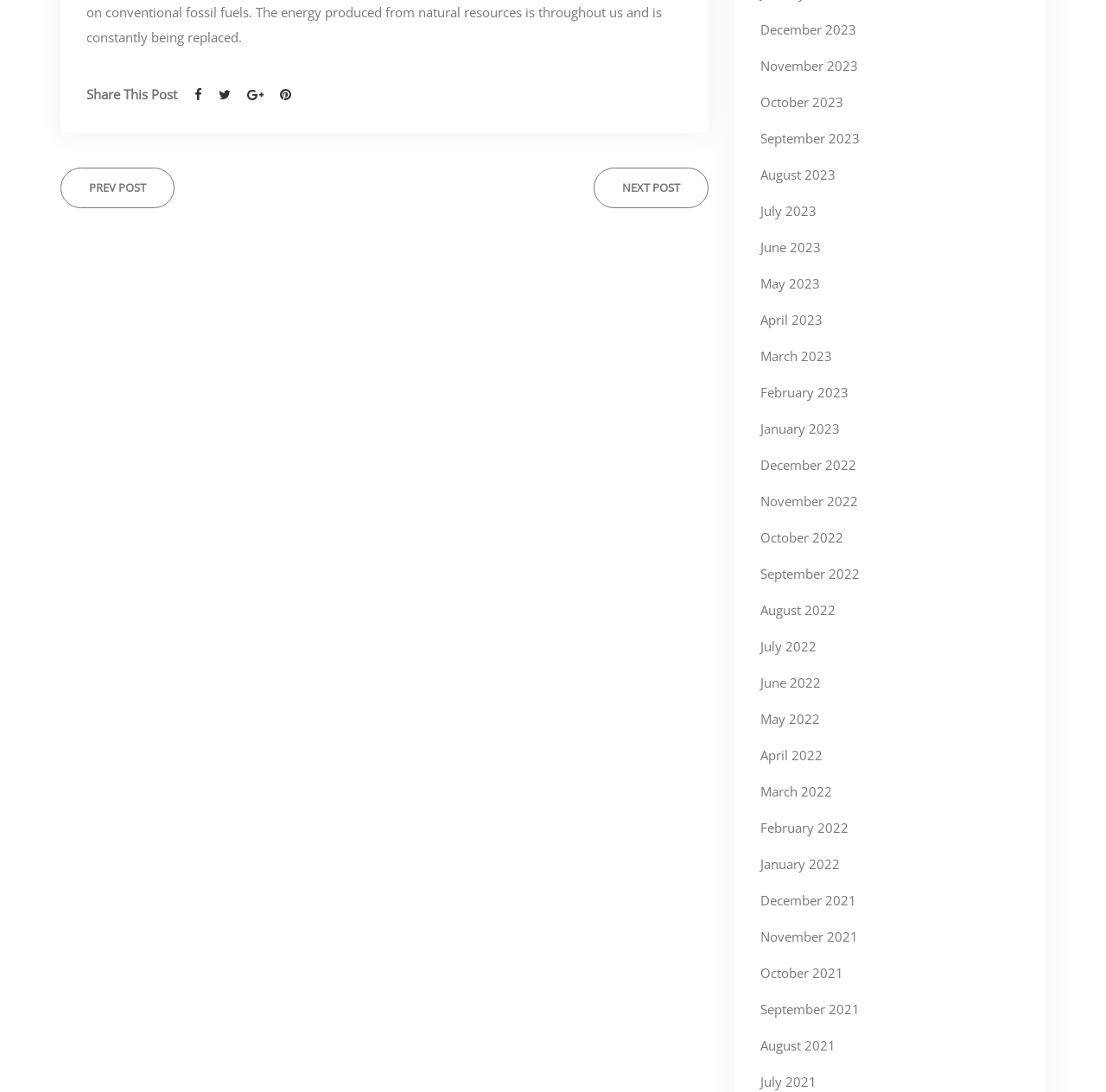Given the following UI element description: "September 2022", find the bounding box coordinates in the webpage screenshot.

[0.688, 0.518, 0.777, 0.533]